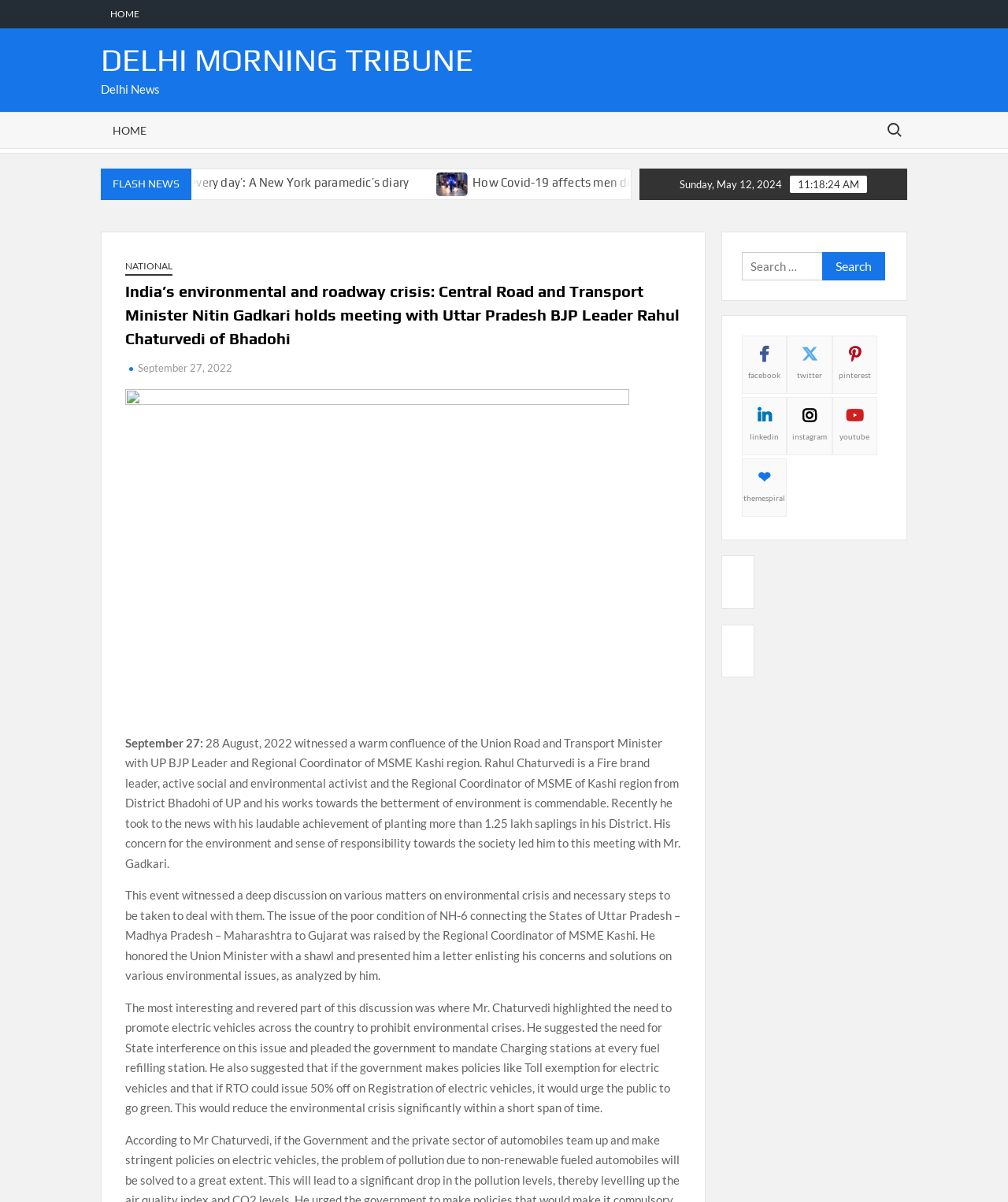Please find the bounding box coordinates of the section that needs to be clicked to achieve this instruction: "Click on the 'HOME' link".

[0.1, 0.0, 0.148, 0.024]